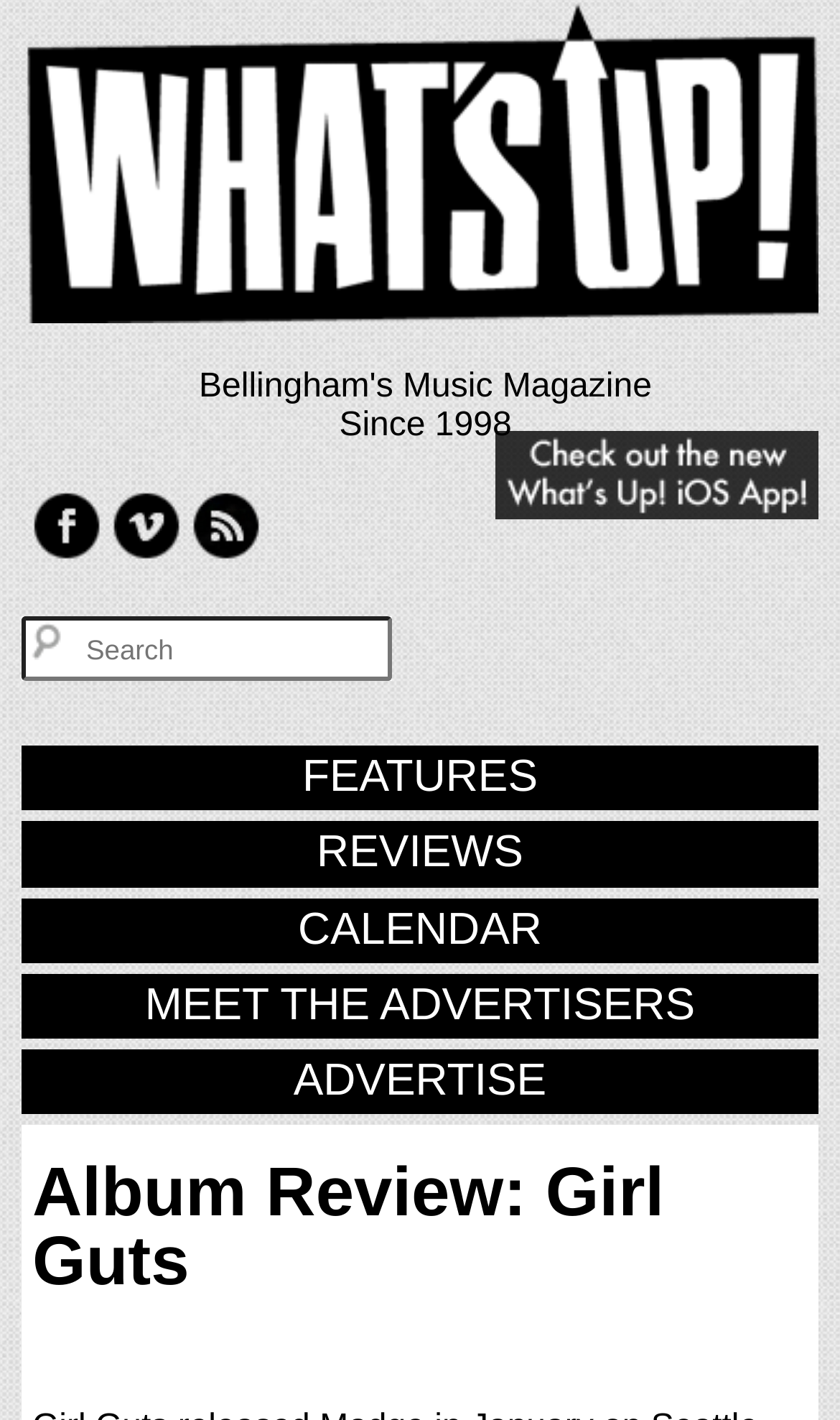Please identify the bounding box coordinates for the region that you need to click to follow this instruction: "click on Become a Mighty Guides Expert".

None